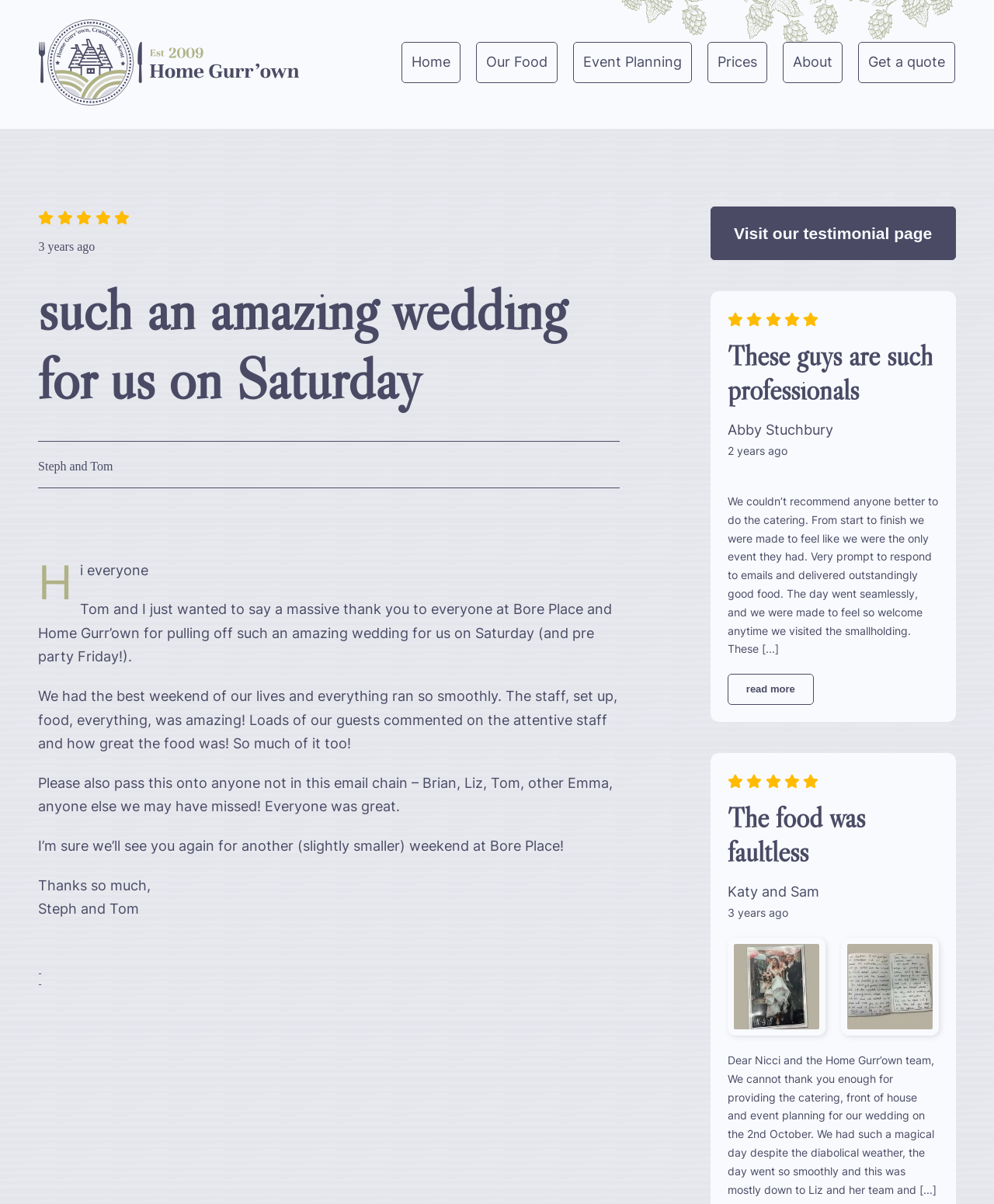What is the topic of the latest article?
Refer to the image and give a detailed response to the question.

I found the topic of the latest article by looking at the static text elements that contain the testimonials, and I found that the latest one is a wedding testimonial from Steph and Tom.